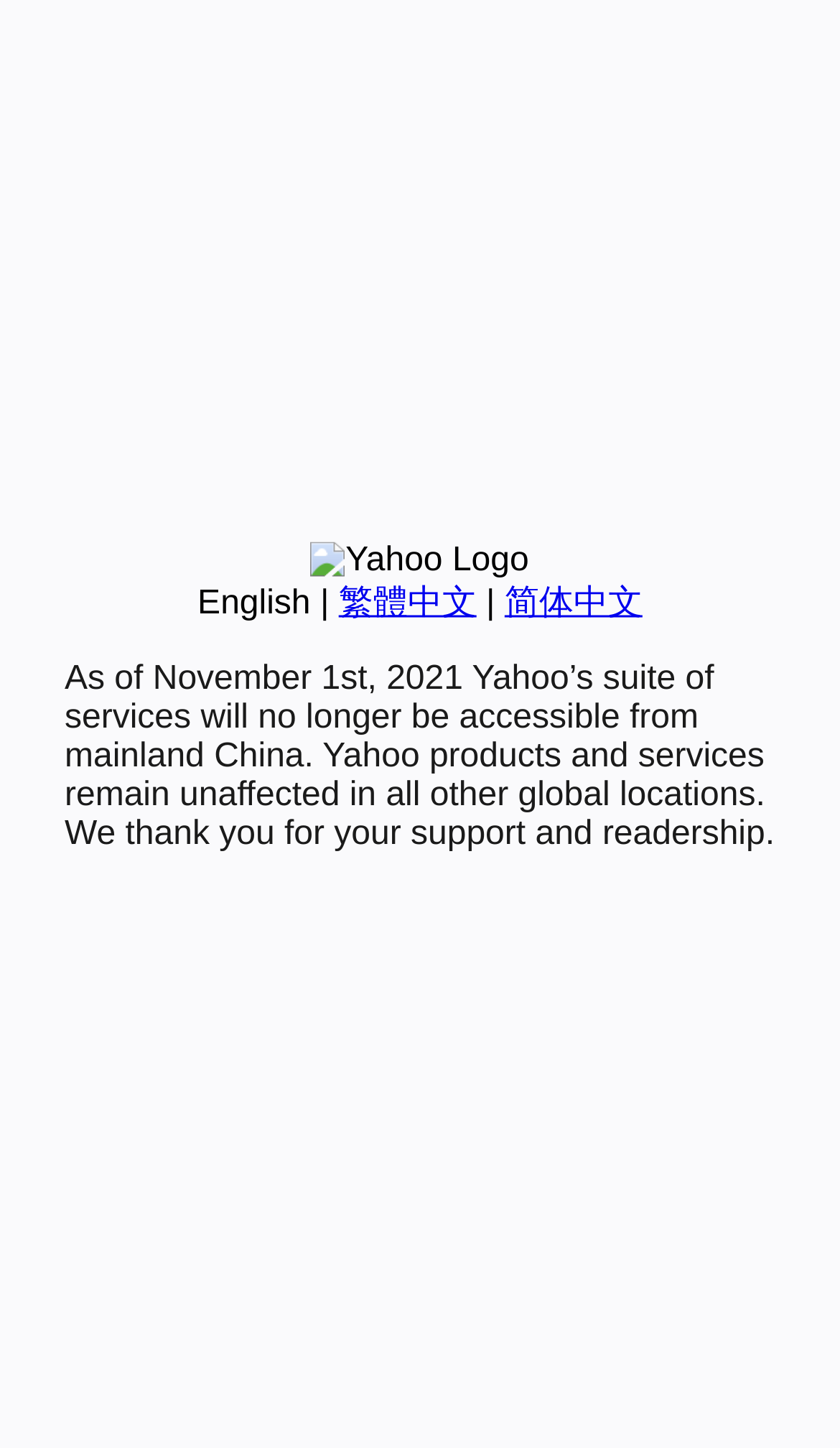Identify the bounding box coordinates for the UI element described as follows: English. Use the format (top-left x, top-left y, bottom-right x, bottom-right y) and ensure all values are floating point numbers between 0 and 1.

[0.235, 0.404, 0.37, 0.429]